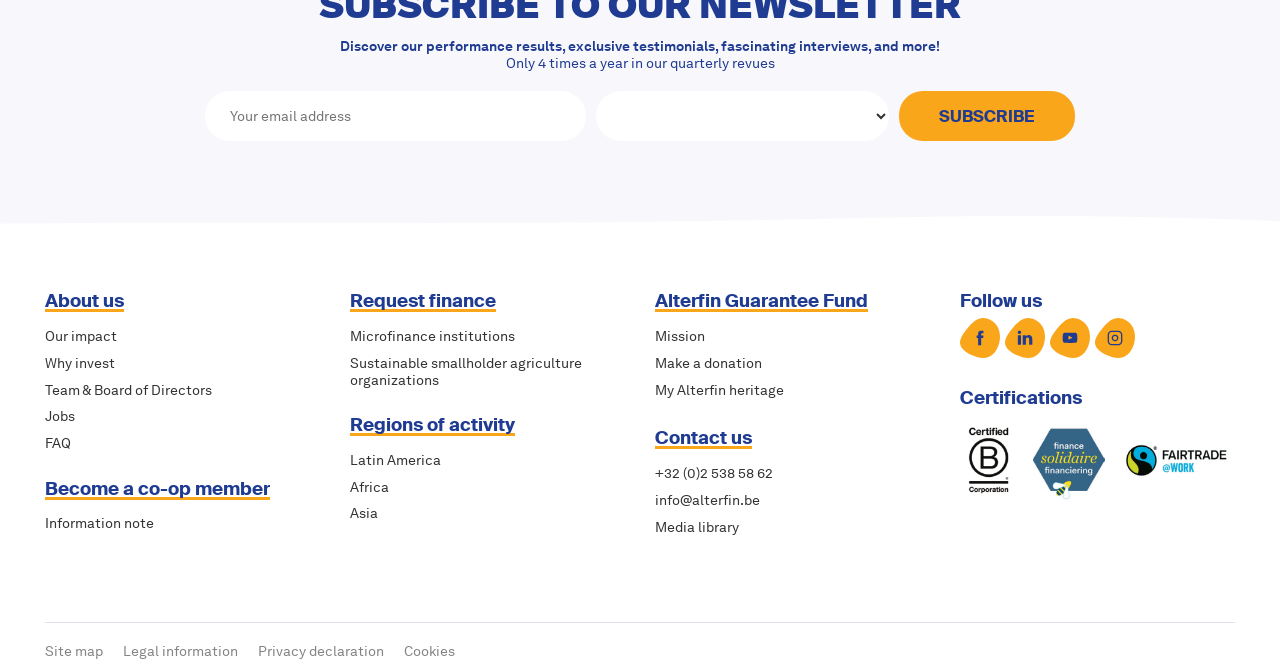Locate the bounding box coordinates of the area where you should click to accomplish the instruction: "View certifications".

[0.75, 0.621, 0.795, 0.755]